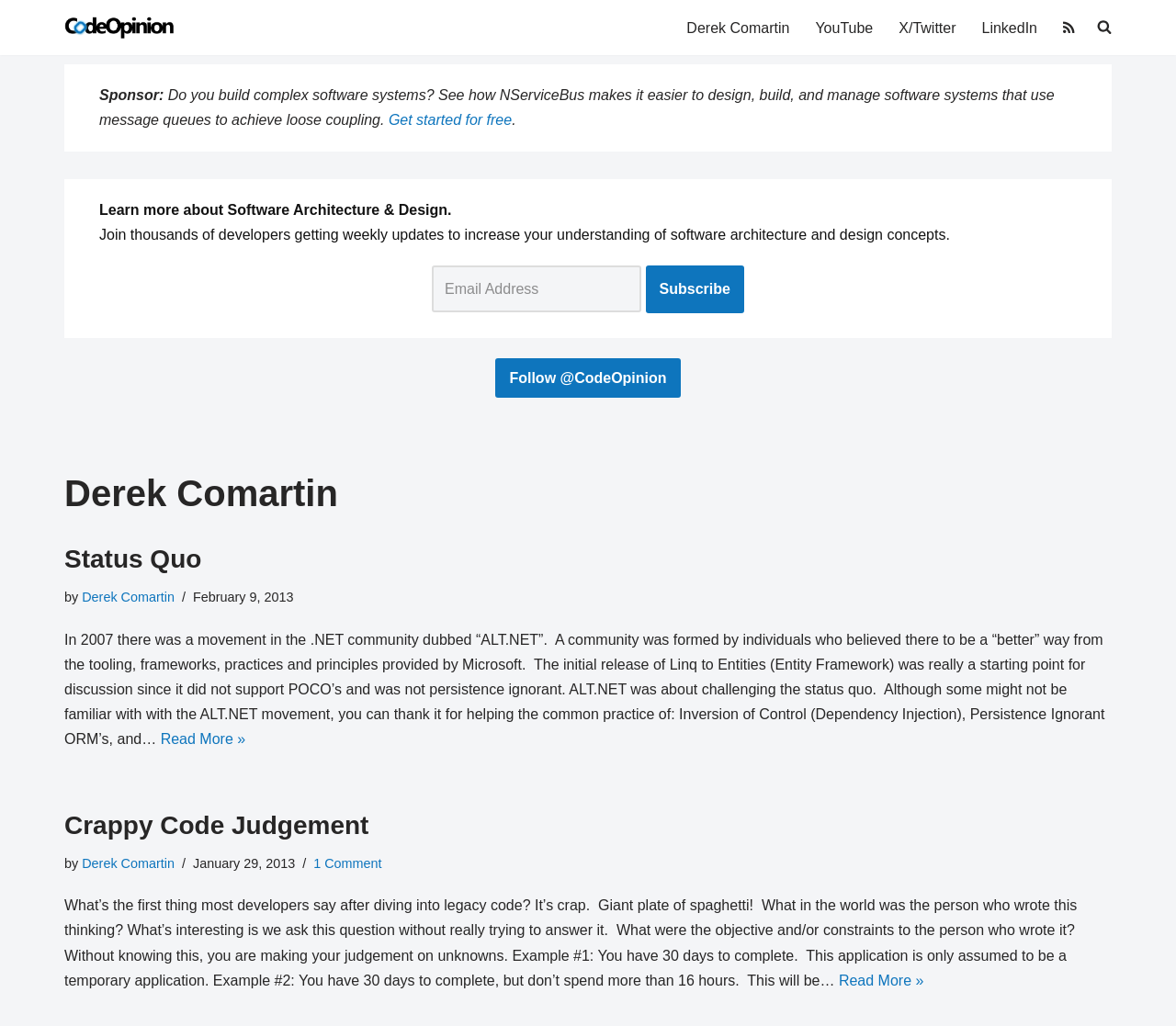What is the author of the first article?
Refer to the image and give a detailed response to the question.

I looked at the first article element and found a link element with the text 'Derek Comartin' which is likely the author of the article.